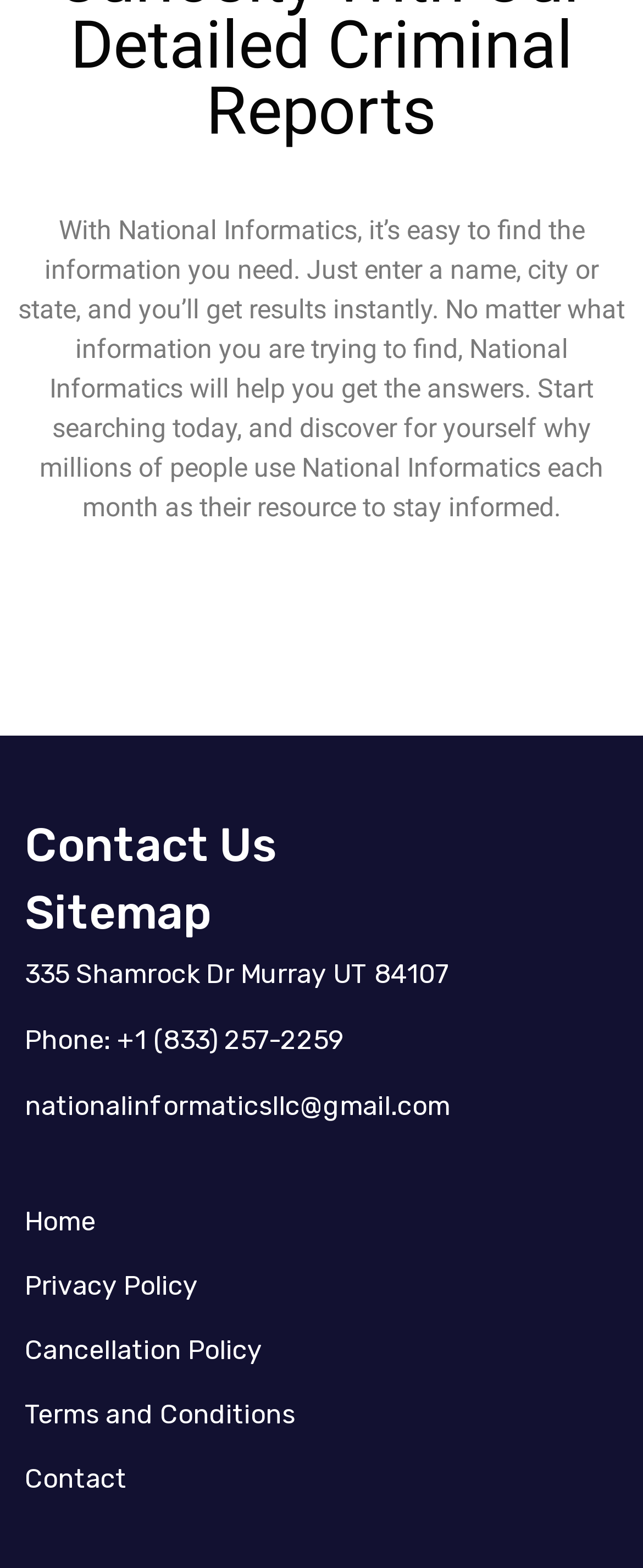With reference to the screenshot, provide a detailed response to the question below:
What is the email address of National Informatics?

I found the email address by looking at the link element with the OCR text 'nationalinformaticsllc@gmail.com' which is located at the coordinates [0.038, 0.695, 0.7, 0.715] on the webpage.